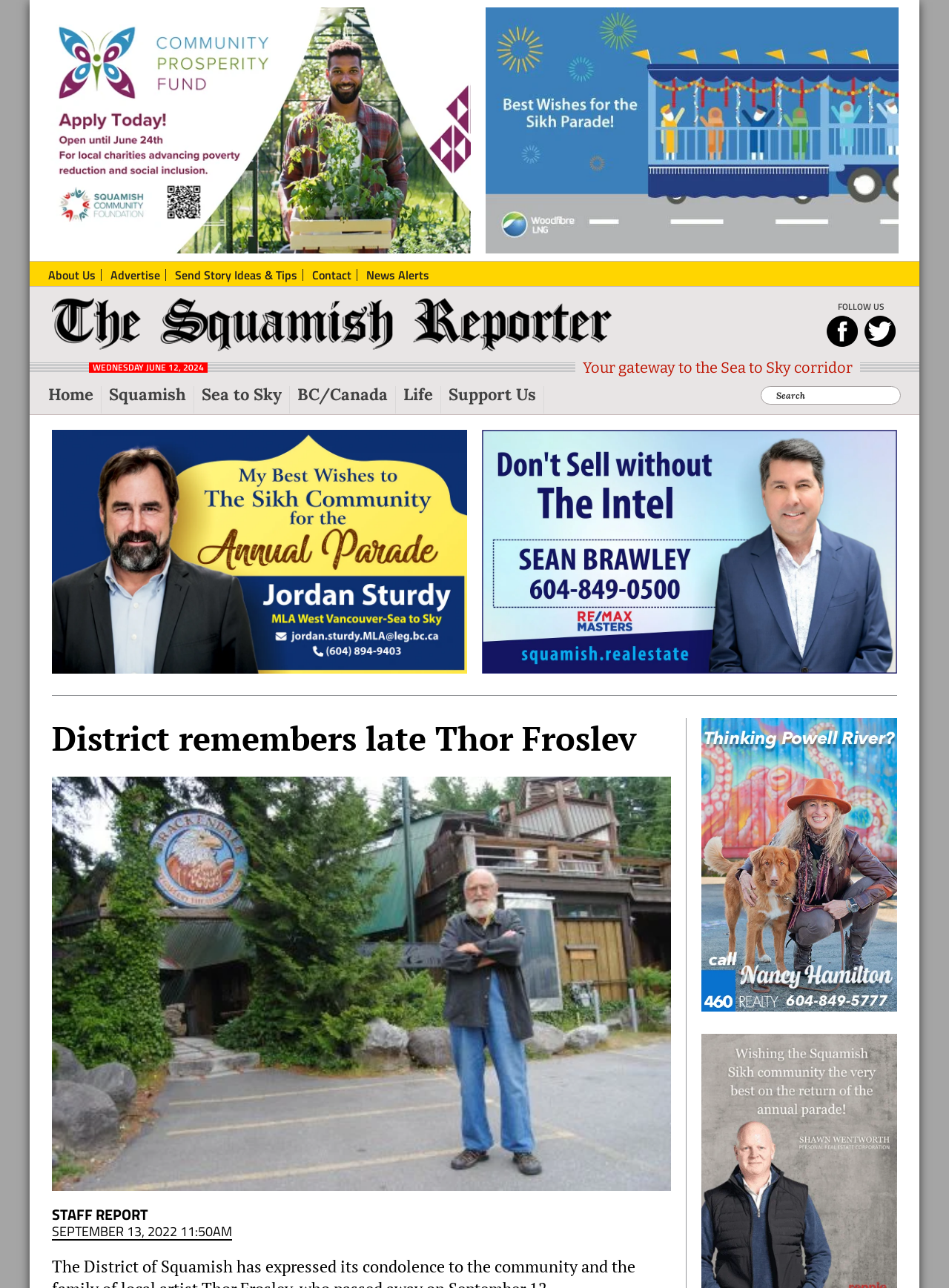Detail the webpage's structure and highlights in your description.

The webpage is about the District of Squamish remembering local artist Thor Froslev. At the top left, there is a logo of the Community Prosperity Fund, and on the top right, there is an image related to the Sikh Parade 2024. 

Below these images, there are several navigation links, including "About Us", "Advertise", "Send Story Ideas & Tips", "Contact", and "News Alerts". 

On the left side, there is a section with links to different news categories, including "Home", "Squamish", "Sea to Sky", "BC/Canada", "Life", and "Support Us". There is also a search bar at the bottom of this section.

In the main content area, there is a heading that reads "District remembers late Thor Froslev". Below this heading, there is an image of Thor Froslev, and two paragraphs of text that pay tribute to him. The article is attributed to "STAFF REPORT" and dated "SEPTEMBER 13, 2022 11:50AM".

On the right side, there is a sidebar with two sections. The top section has two images, one of Jordan Sturdy and the other of Sean Brawley. The bottom section has two links, but their contents are not specified.

At the very top of the page, there are four links that allow users to skip to different sections of the page, including primary navigation, main content, primary sidebar, and footer.